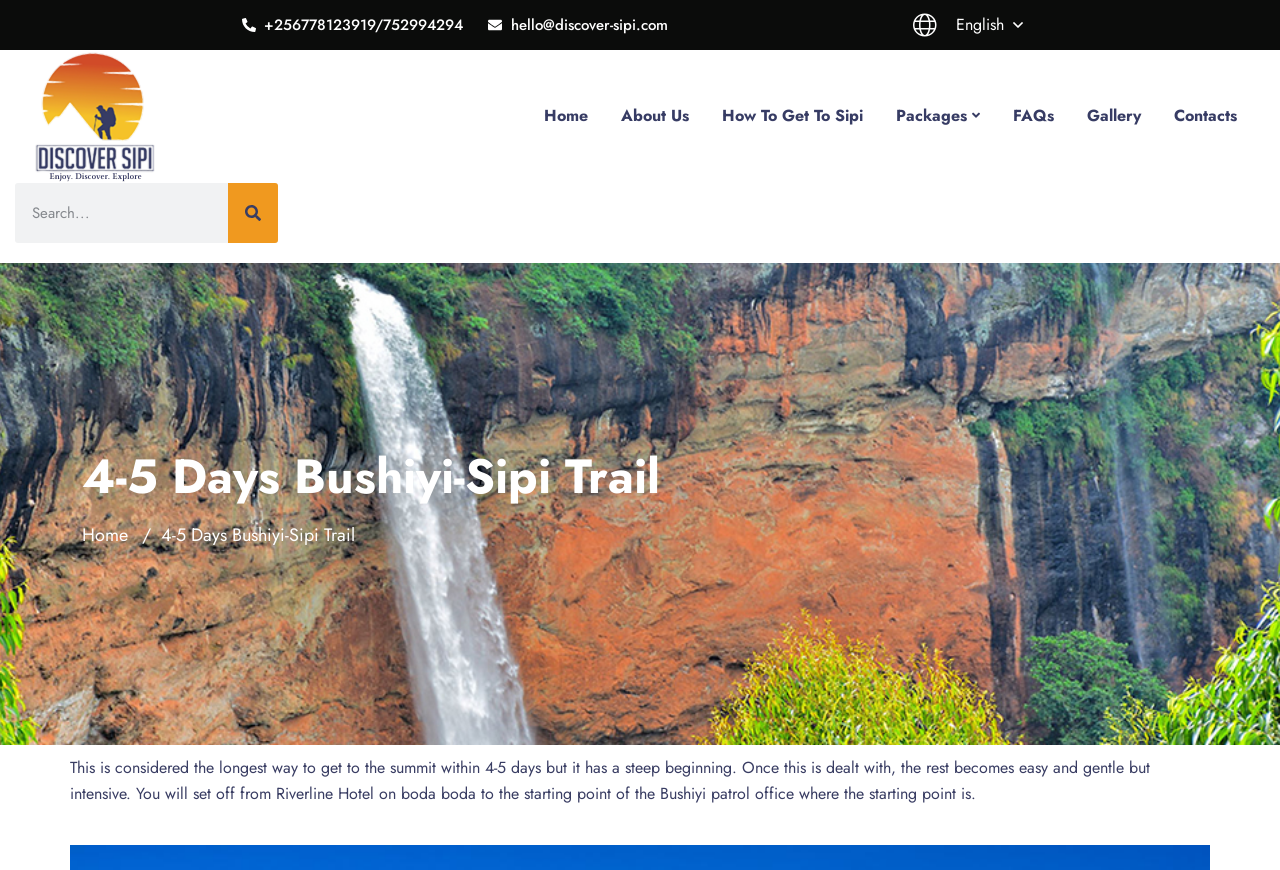Please identify the primary heading of the webpage and give its text content.

4-5 Days Bushiyi-Sipi Trail